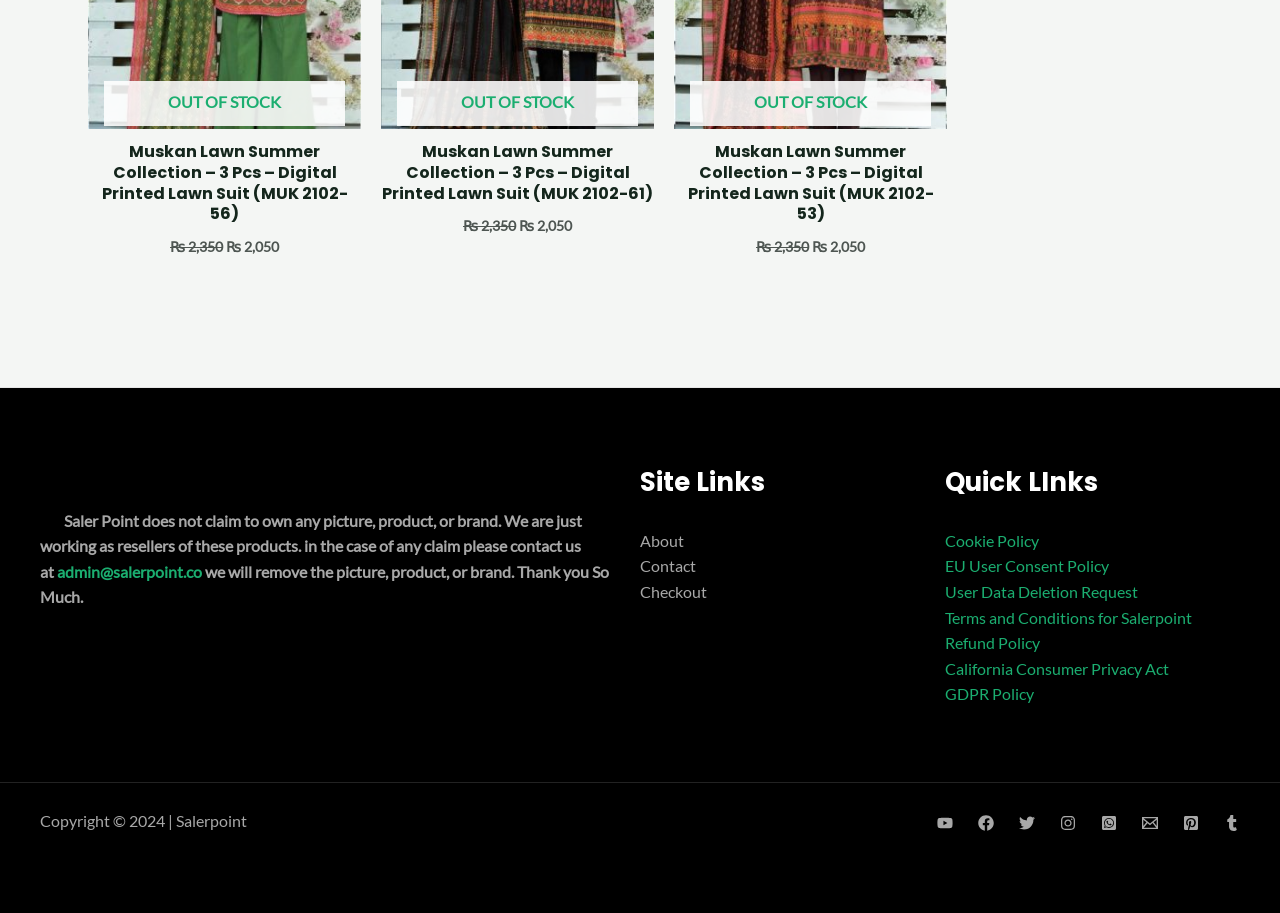Provide the bounding box coordinates for the area that should be clicked to complete the instruction: "Follow Salerpoint on Facebook".

[0.764, 0.893, 0.777, 0.91]